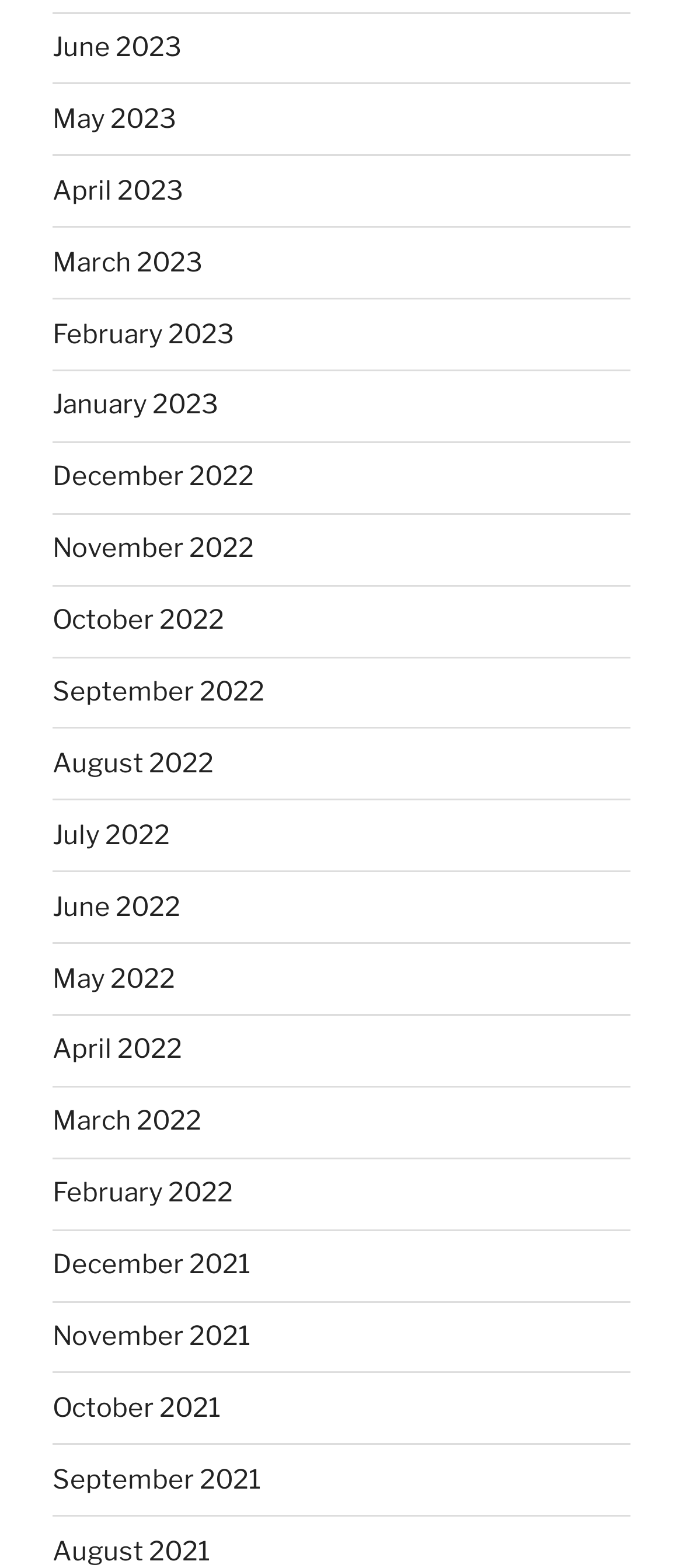Give a one-word or short phrase answer to the question: 
Are the months listed in chronological order?

Yes